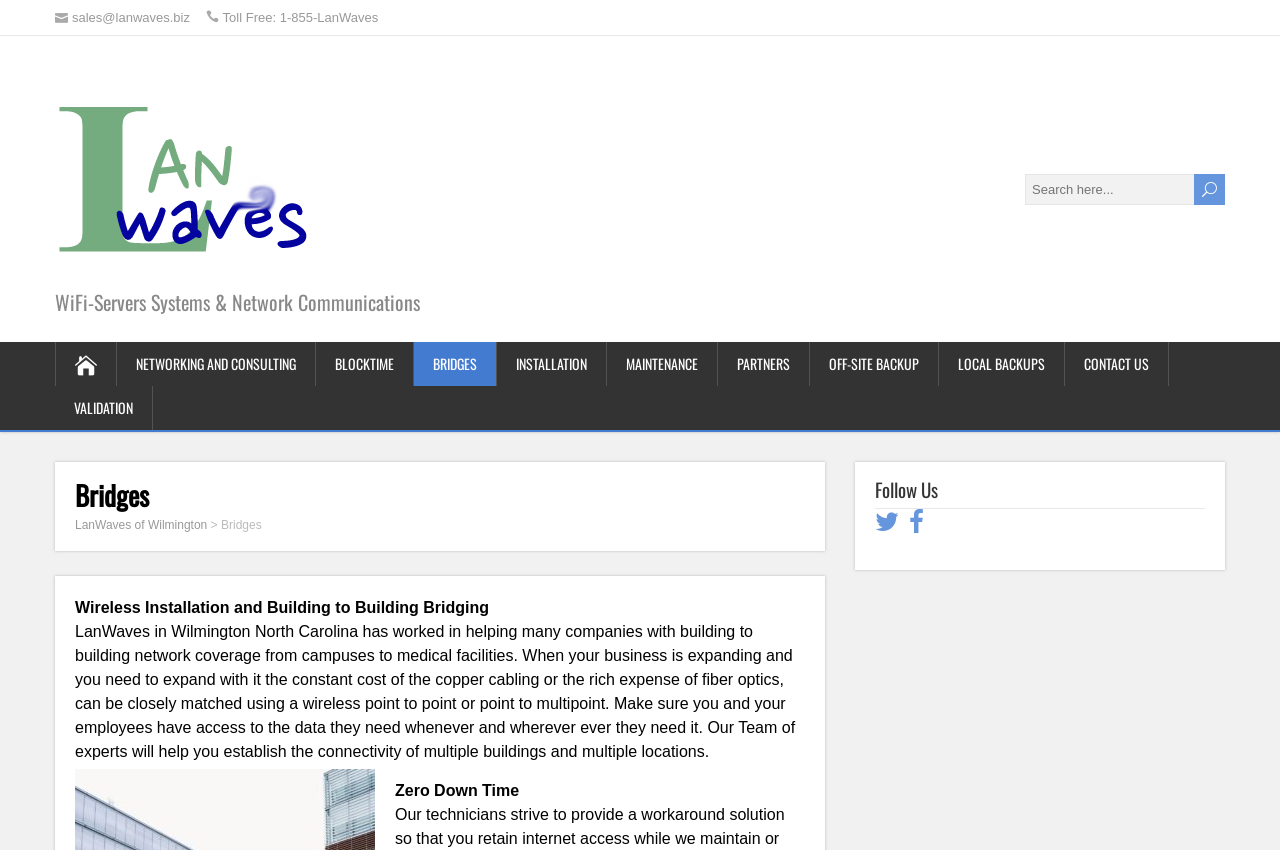Find the bounding box of the UI element described as: "LanWaves of Wilmington". The bounding box coordinates should be given as four float values between 0 and 1, i.e., [left, top, right, bottom].

[0.059, 0.609, 0.162, 0.626]